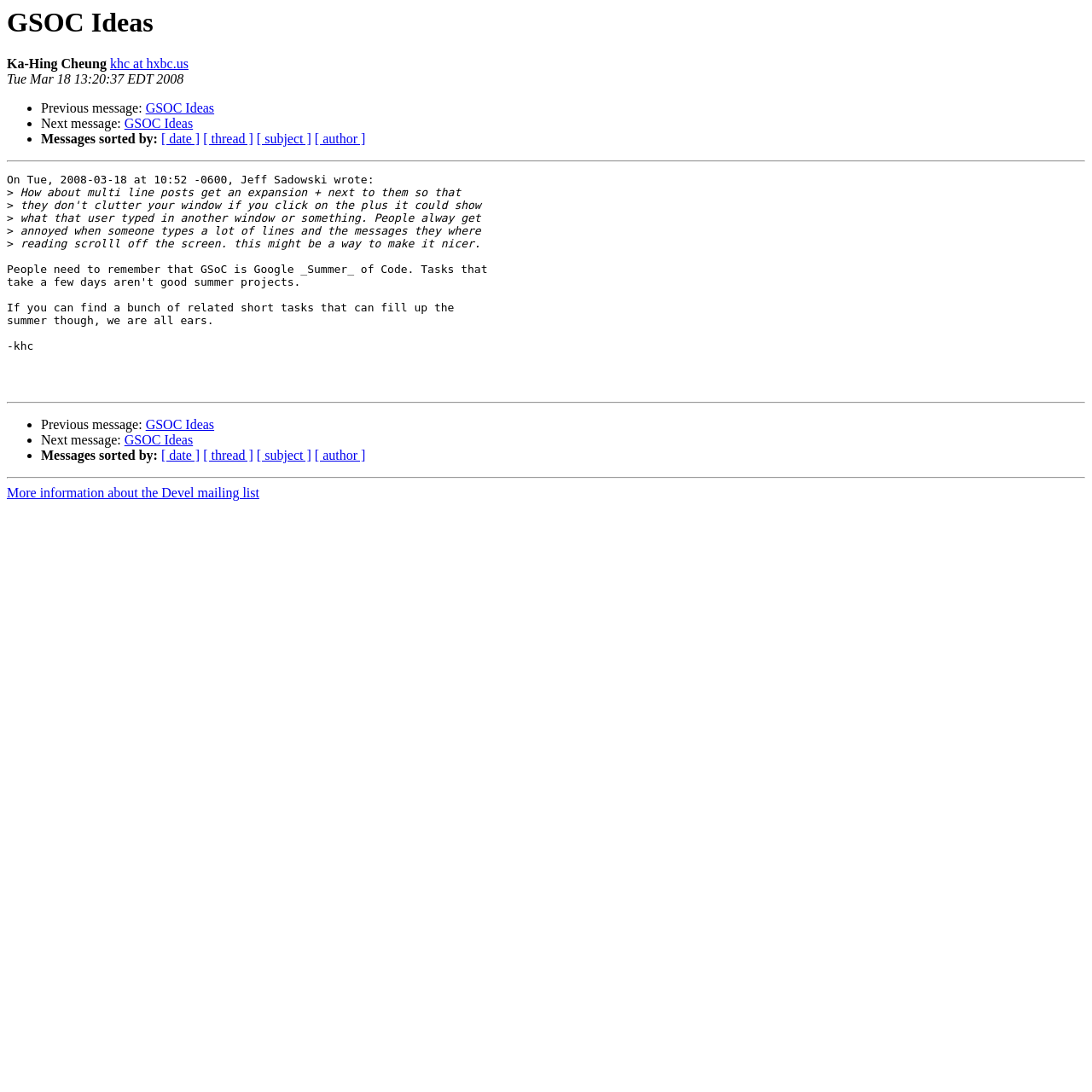Please indicate the bounding box coordinates for the clickable area to complete the following task: "View previous message". The coordinates should be specified as four float numbers between 0 and 1, i.e., [left, top, right, bottom].

[0.038, 0.093, 0.133, 0.106]